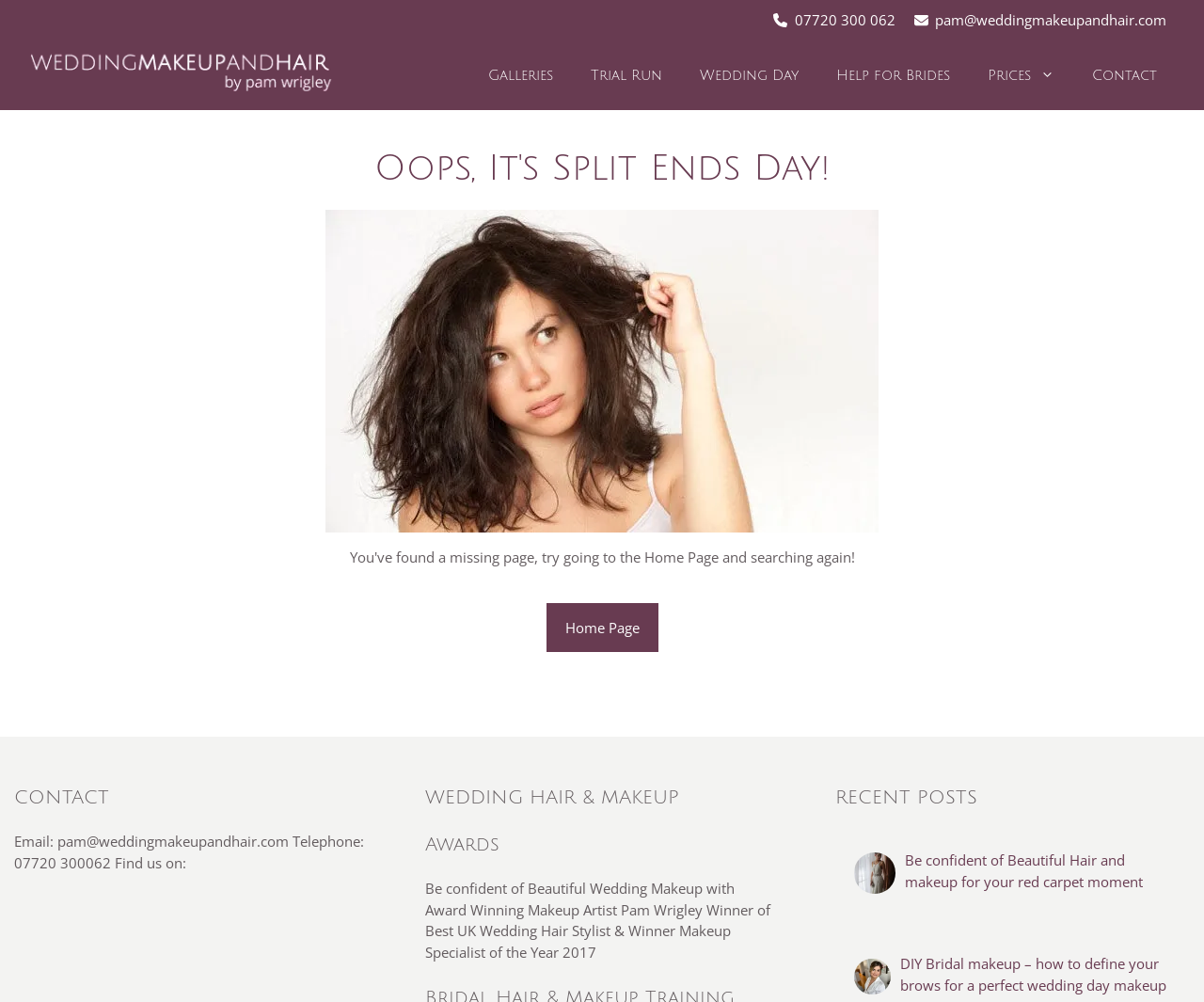Answer the question in a single word or phrase:
What is the phone number to contact the wedding makeup artist?

07720 300062